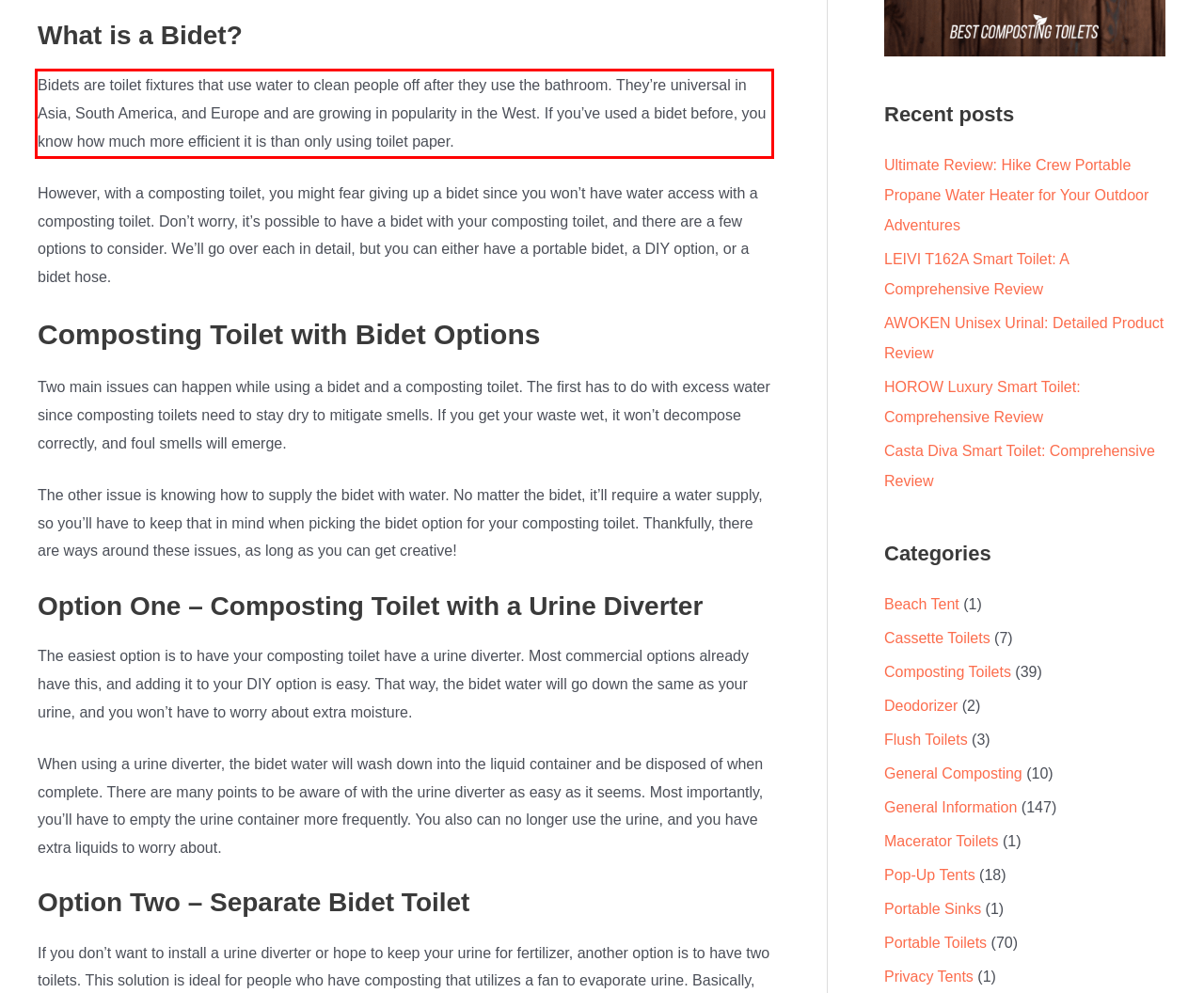Using OCR, extract the text content found within the red bounding box in the given webpage screenshot.

Bidets are toilet fixtures that use water to clean people off after they use the bathroom. They’re universal in Asia, South America, and Europe and are growing in popularity in the West. If you’ve used a bidet before, you know how much more efficient it is than only using toilet paper.